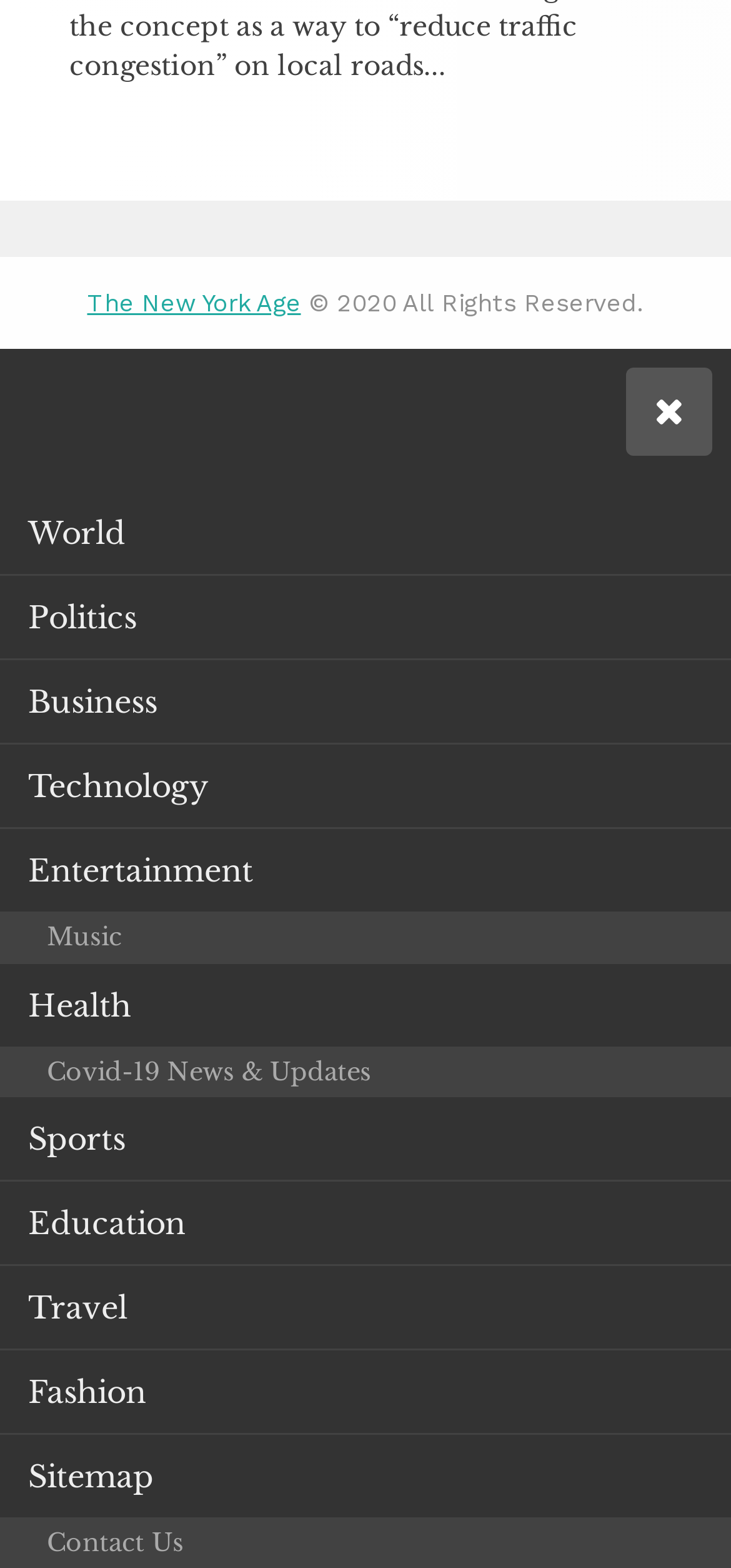What is the last category listed on the webpage?
Please provide a single word or phrase as your answer based on the image.

Fashion